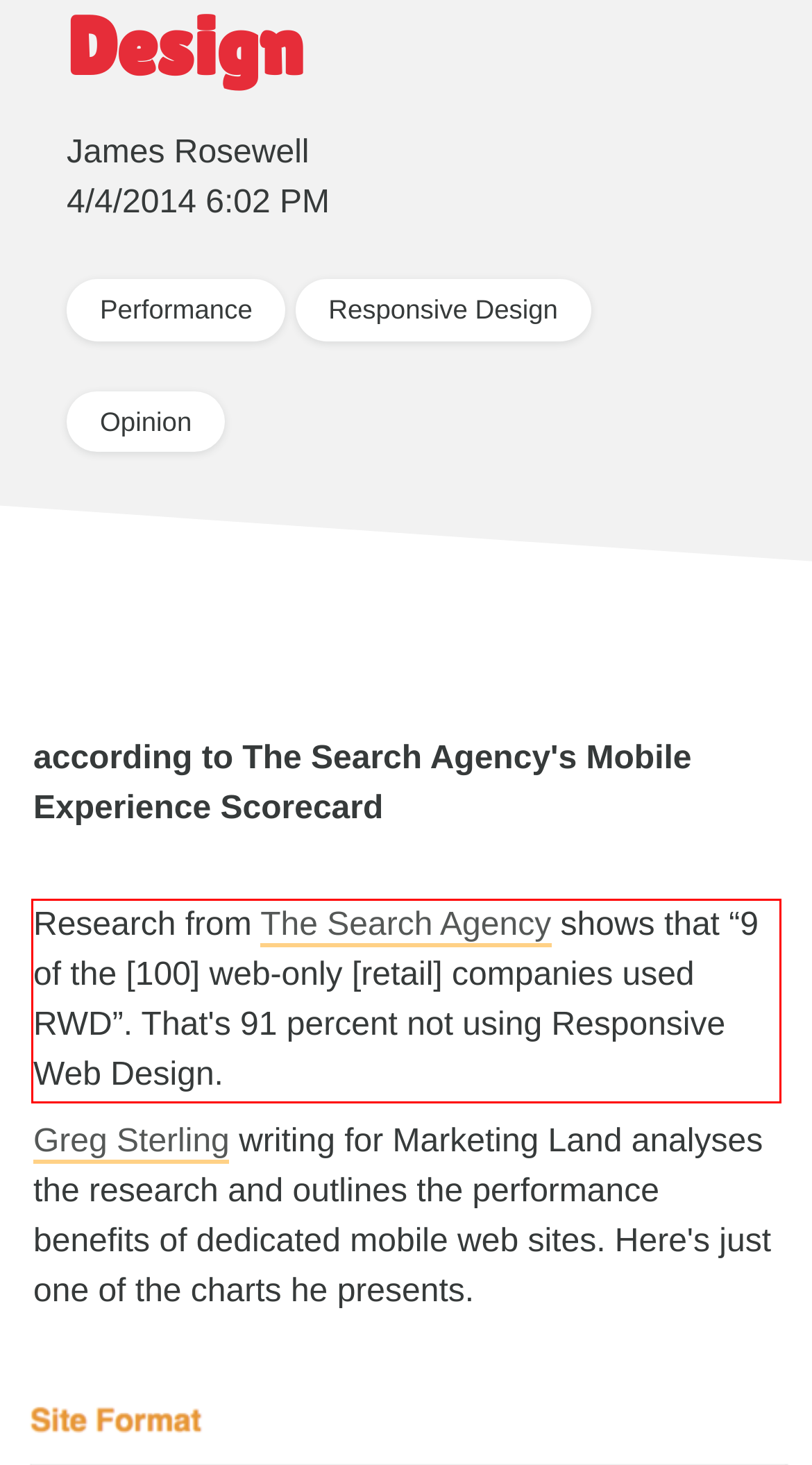Analyze the screenshot of the webpage that features a red bounding box and recognize the text content enclosed within this red bounding box.

Research from The Search Agency shows that “9 of the [100] web-only [retail] companies used RWD”. That's 91 percent not using Responsive Web Design.